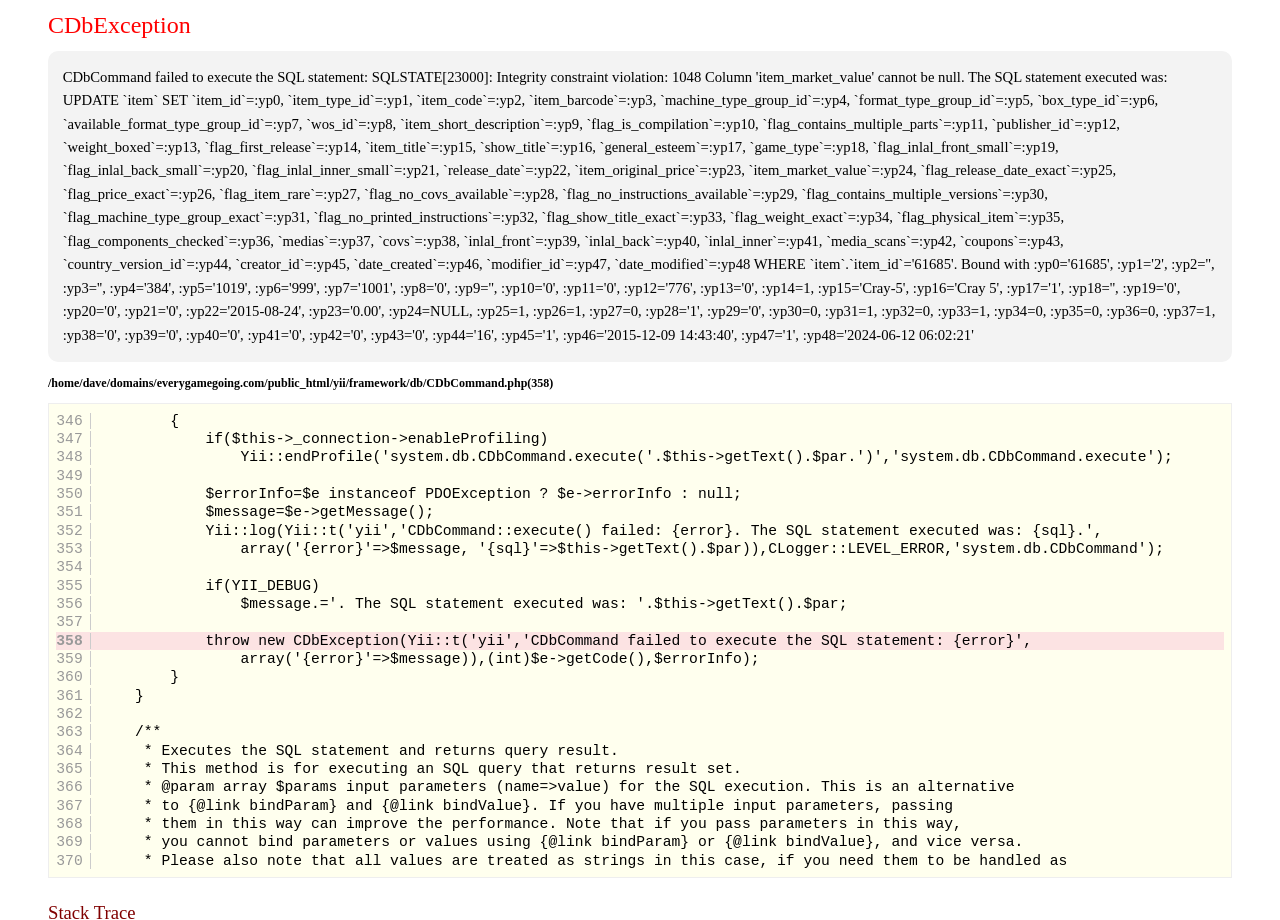What is the file path of the PHP file? Look at the image and give a one-word or short phrase answer.

/home/dave/domains/everygamegoing.com/public_html/yii/framework/db/CDbCommand.php